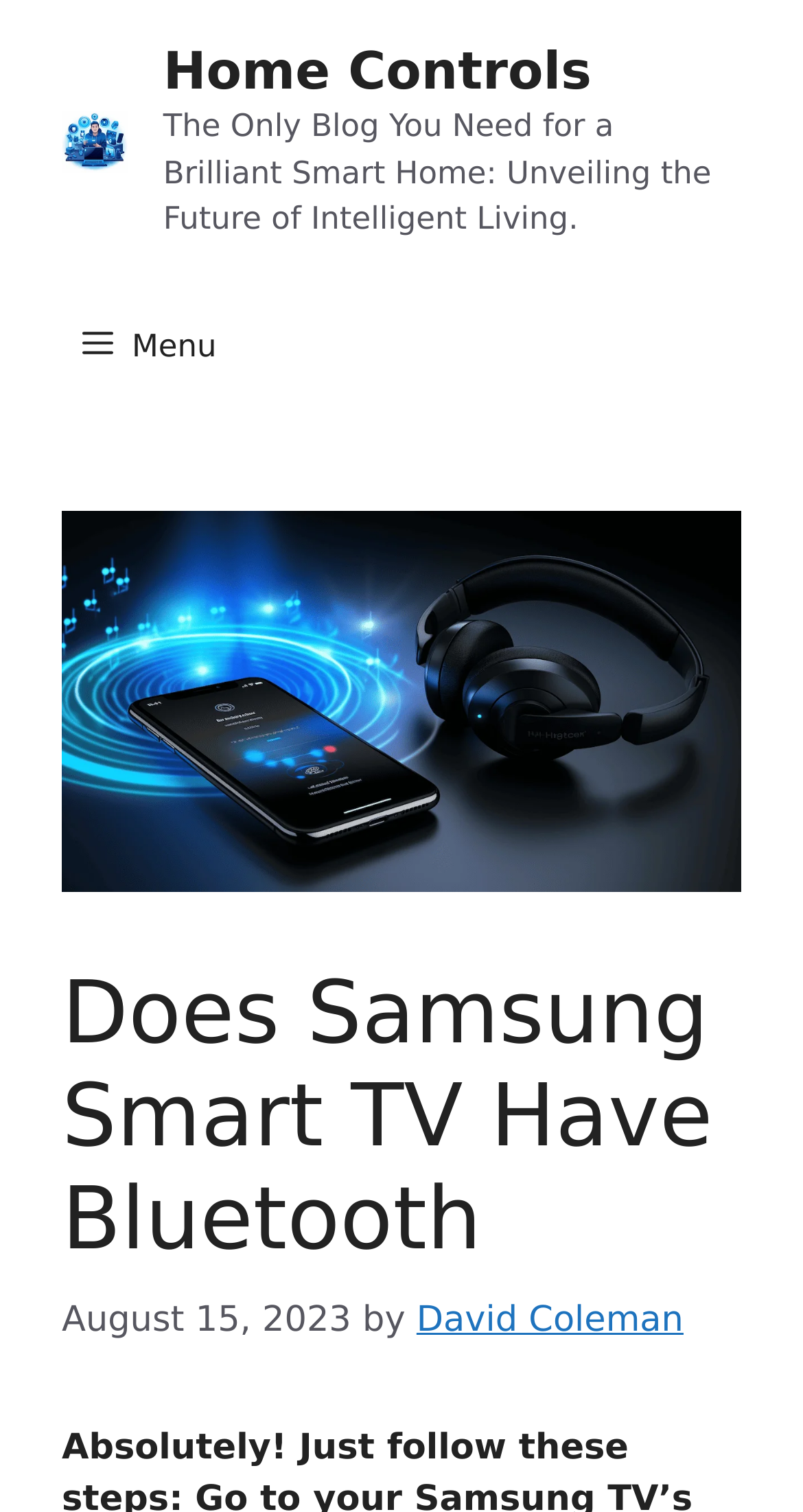Can you locate the main headline on this webpage and provide its text content?

Does Samsung Smart TV Have Bluetooth